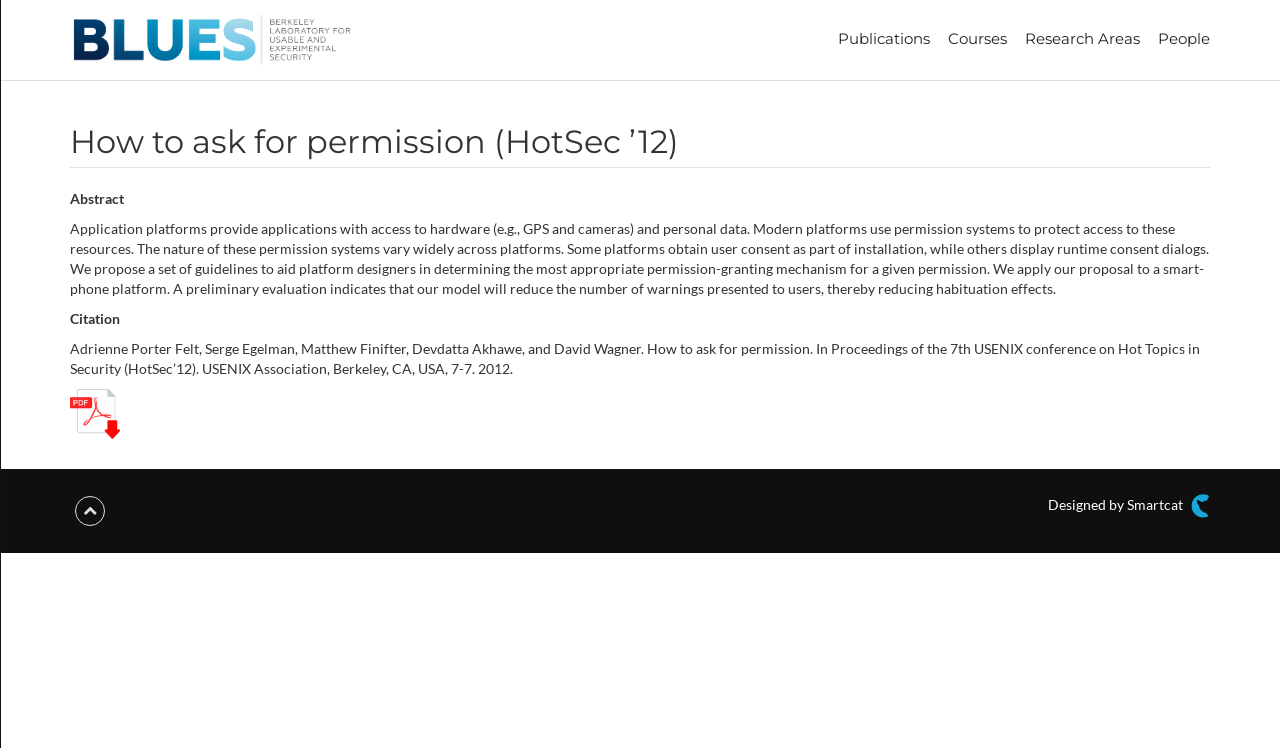What is the name of the conference where the research paper was presented?
Answer the question with a single word or phrase by looking at the picture.

HotSec’12